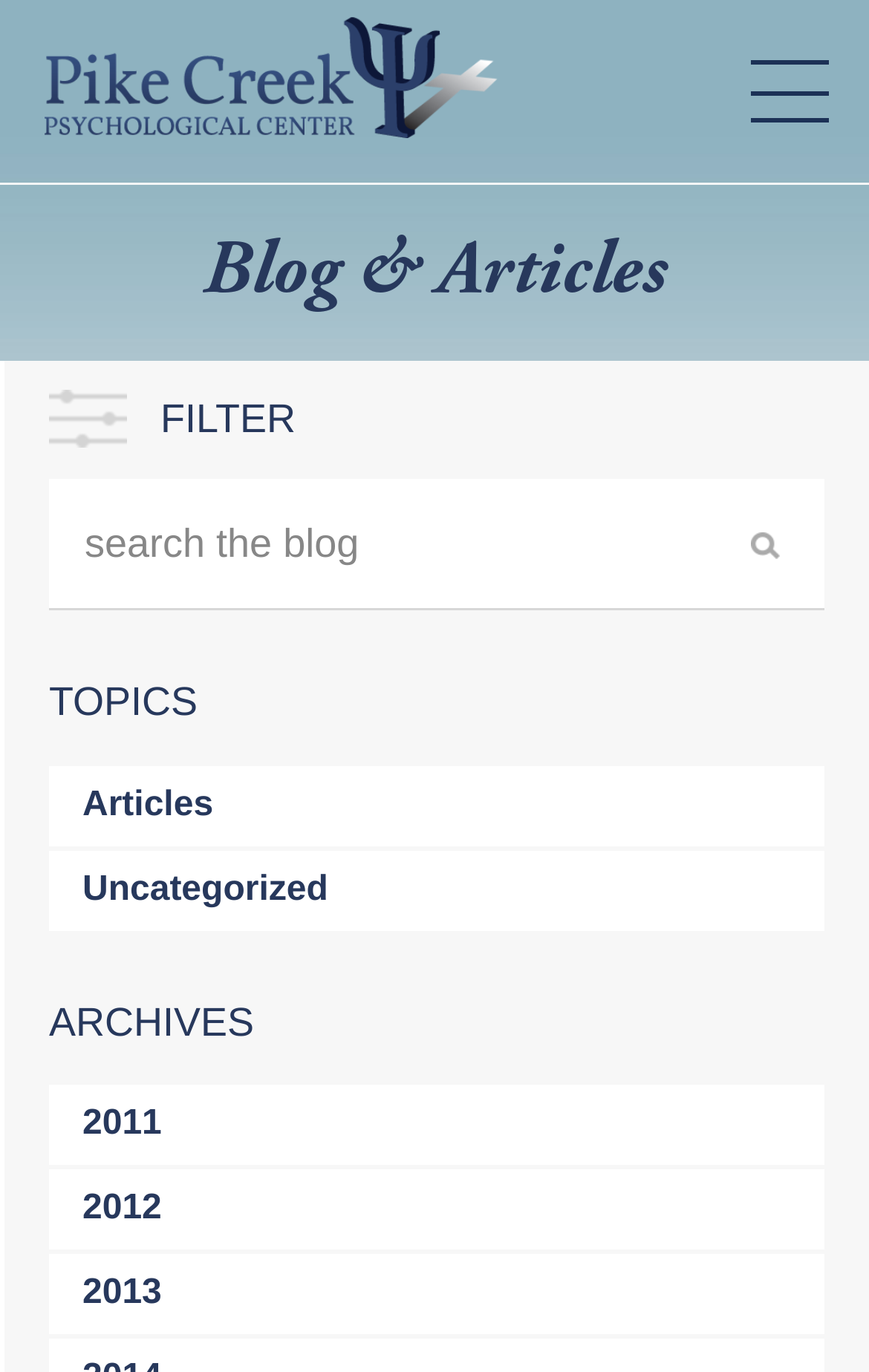Create an elaborate caption that covers all aspects of the webpage.

The webpage appears to be a blog or article page from Pike Creek Psychological Center. At the top, there is a link on the left side, and a button on the right side. Below them, there is a heading "Blog & Articles" that spans almost the entire width of the page. 

Under the "Blog & Articles" heading, there is a section with a heading "FILTER" on the left side, followed by a search bar that takes up most of the width. The search bar has a label "Search for:" and a search box, accompanied by a "Search" button on the right side.

Below the search section, there are three headings: "TOPICS", "ARCHIVES", and a list of links under each heading. The "TOPICS" section has no links, but the "ARCHIVES" section has links to specific years, including 2011, 2012, and 2013. These links are arranged vertically, with the most recent year at the bottom.